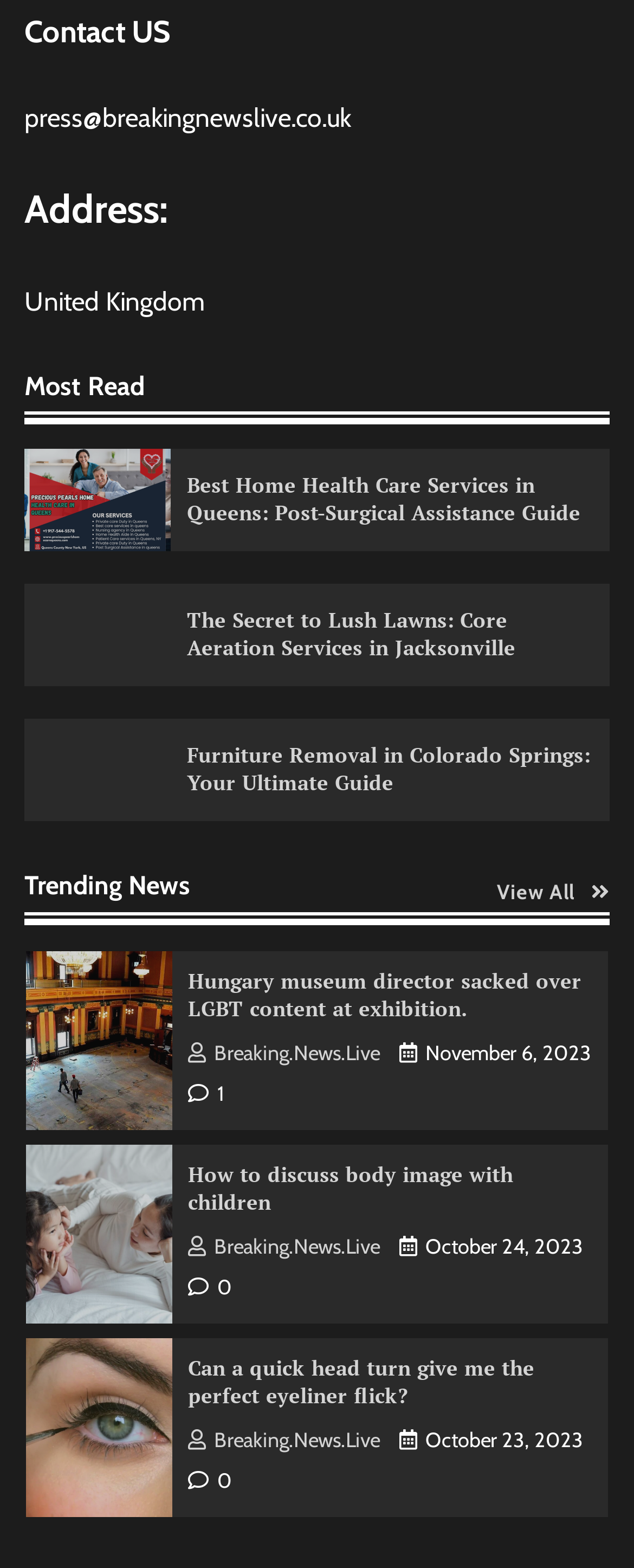Kindly determine the bounding box coordinates for the area that needs to be clicked to execute this instruction: "Check Trending News".

[0.038, 0.555, 0.962, 0.59]